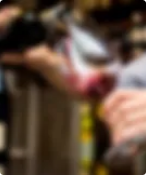Describe the image with as much detail as possible.

The image captures the enchanting moment of red wine being poured into a glass. The focus is on the graceful flow of the wine, showcasing its rich color and inviting texture. Surrounding the wine pouring scene, hints of hands can be seen, suggesting a social atmosphere, possibly at a gathering or event where guests are enjoying delightful beverages. This imagery aligns beautifully with the message about hosting events such as wedding receptions or corporate meetings, and encourages individuals to experience the warmth and joy of sharing exquisite wines, like those offered at Santa Maria Winery.